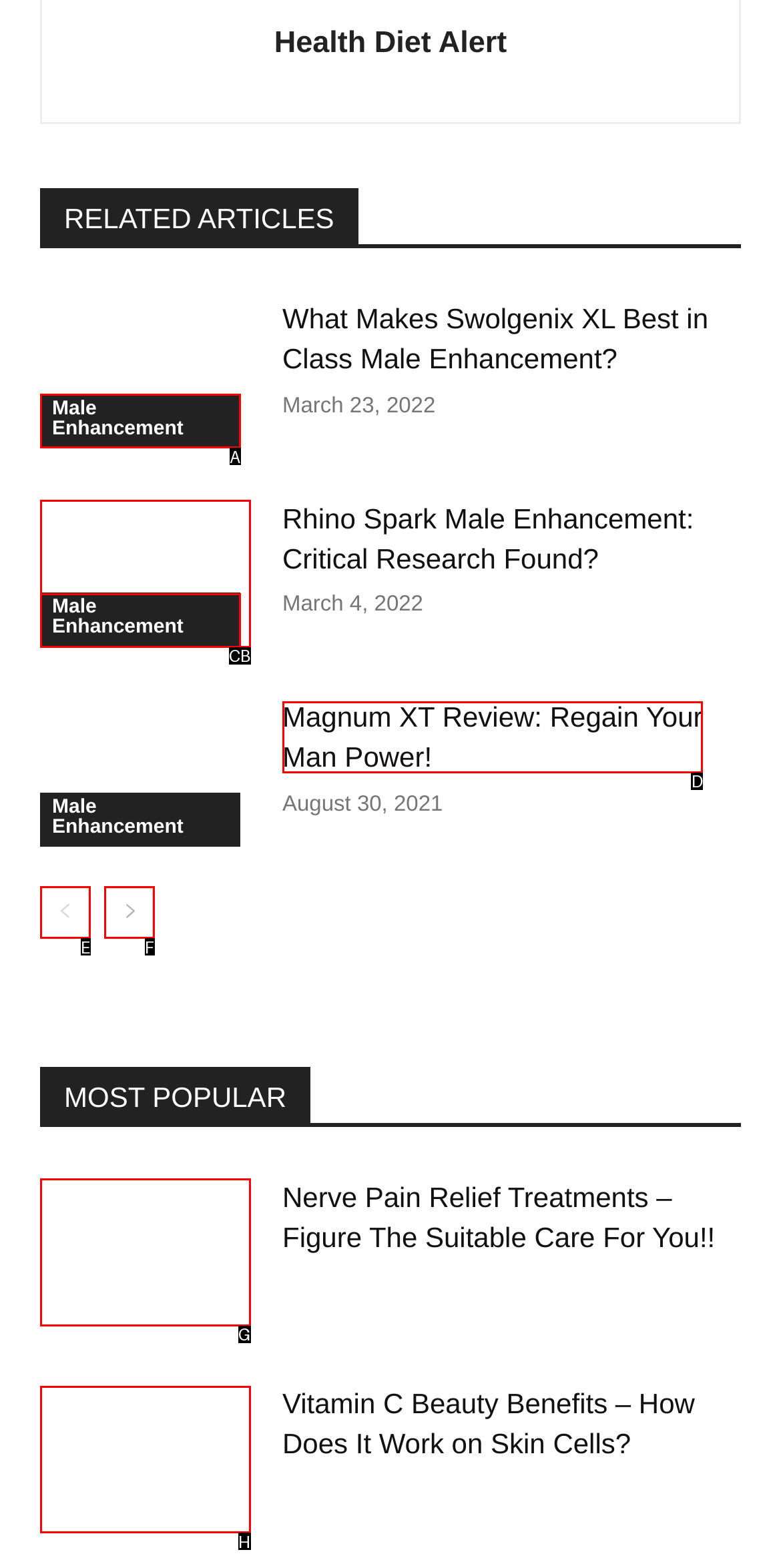Choose the letter of the UI element that aligns with the following description: aria-label="prev-page"
State your answer as the letter from the listed options.

E